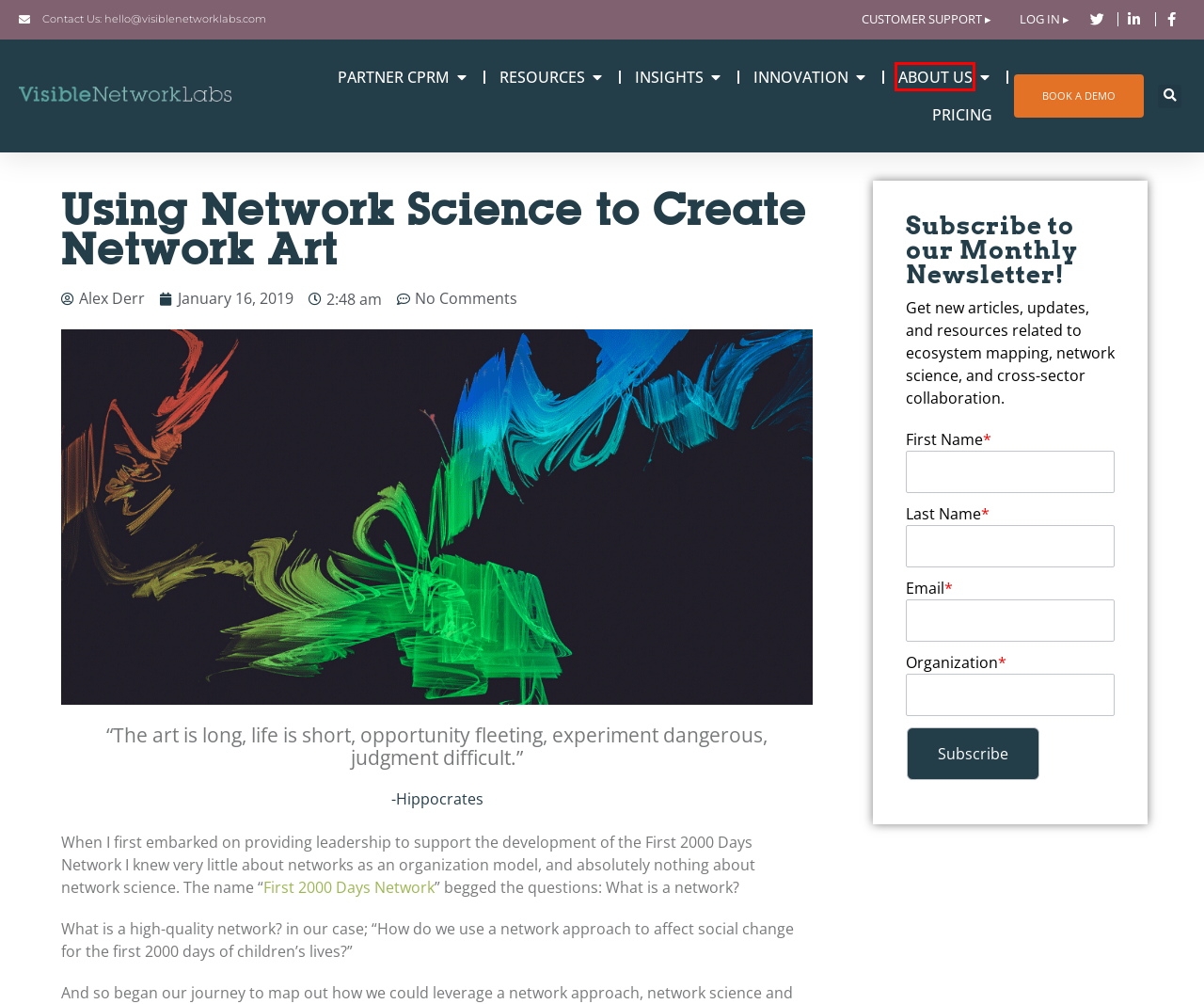You are presented with a screenshot of a webpage containing a red bounding box around a particular UI element. Select the best webpage description that matches the new webpage after clicking the element within the bounding box. Here are the candidates:
A. About Us - Visible Network Labs
B. January 16, 2019 - Visible Network Labs
C. Resource Hub - Visible Network Labs
D. Alex Derr, Author at Visible Network Labs
E. PARTNER Demos - Visible Network Labs
F. Insights - Visible Network Labs
G. Visible Network Labs - Visible Network Labs
H. PARTNER CPRM - Visible Network Labs

A